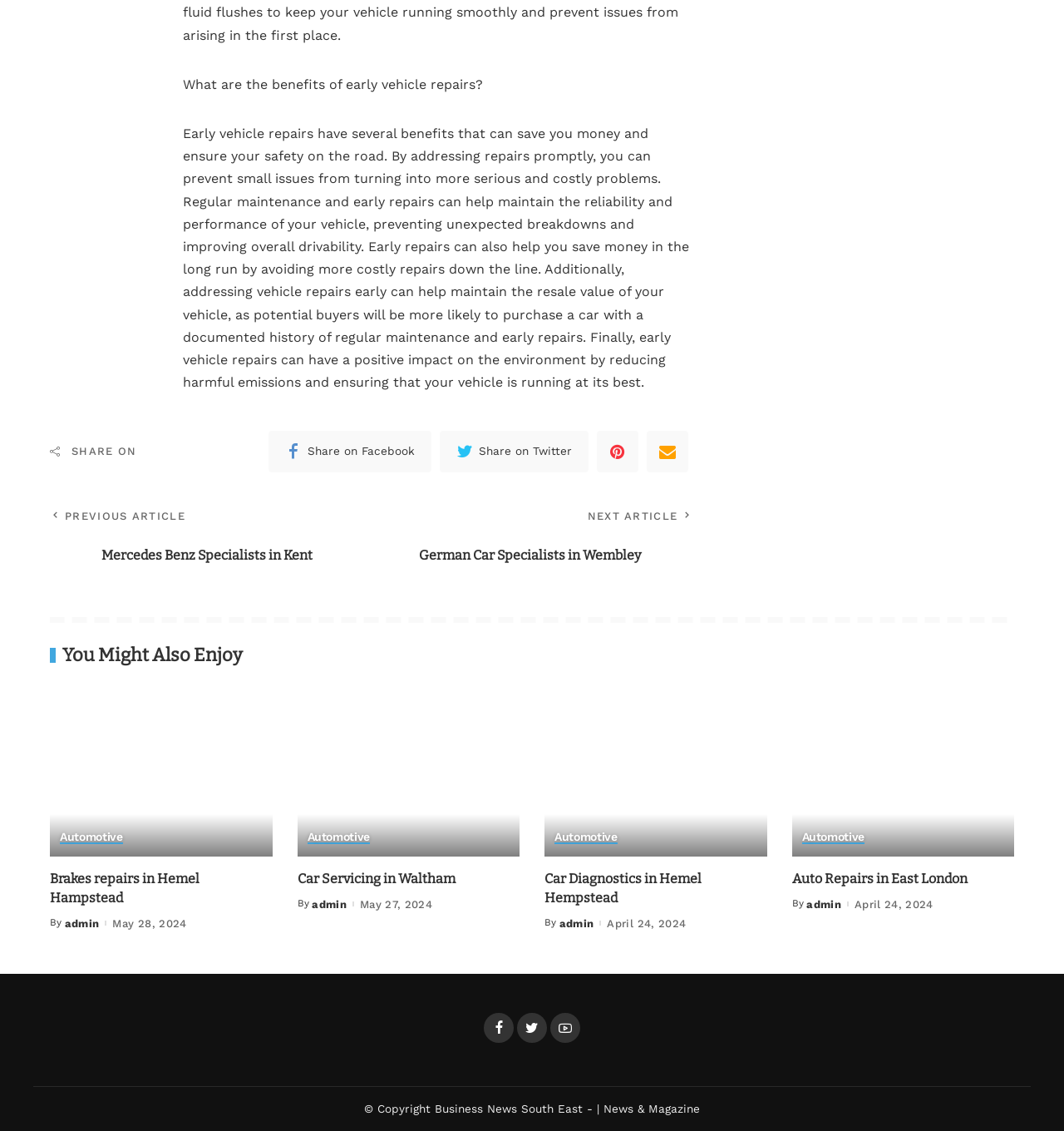Provide the bounding box for the UI element matching this description: "title="Twitter"".

[0.486, 0.896, 0.514, 0.922]